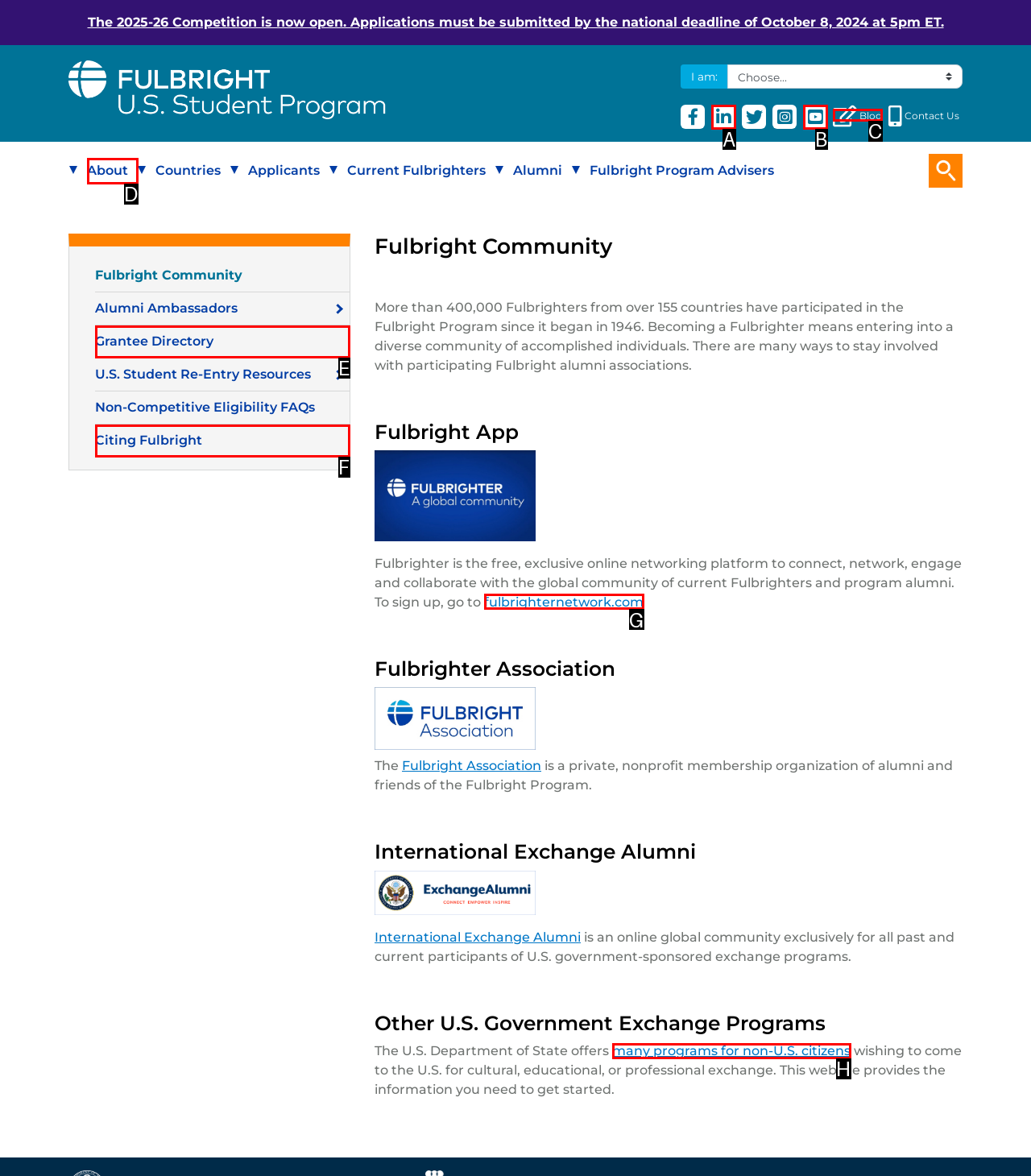Identify the HTML element that matches the description: many programs for non-U.S. citizens
Respond with the letter of the correct option.

H